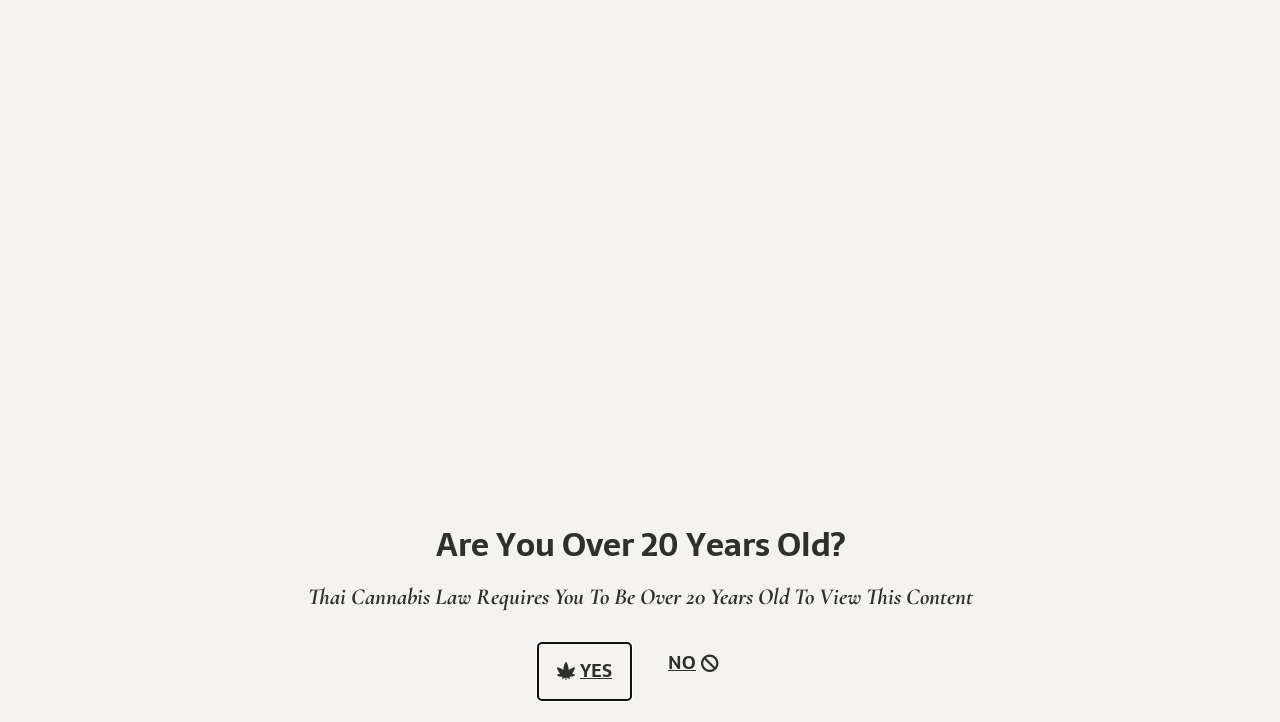Deliver a detailed narrative of the webpage's visual and textual elements.

The webpage is about Pink Runtz, a marijuana hybrid strain, and is hosted by Ganja Goats, a medical cannabis provider in Thailand. At the top left corner, there is a circular logo featuring a goat smoking cannabis and the text "Ganja Goats". Next to it, there is a heading that reads "Ganja Goats" and another heading below it that says "Medical Cannabis THAILAND".

On the top right corner, there are social media links to Facebook and Line, as well as a cart icon with a price of ฿0.00. Below these icons, there are links to "MY ACCOUNT" and a notification that the website is prohibited to anyone pregnant or breastfeeding, and another notification that it is prohibited to anyone under the age of 20.

The main navigation menu is located below these notifications, with links to "Home", "Express Cannabis Delivery in Thailand", "Cannabis Central", "About Us", "Contact Us", and "Sell your Cannabis". 

Further down the page, there is an important notice about Thai government regulations requiring age verification for medical cannabis, and a warning that non-members cannot add items to their cart or checkout. Below this notice, there is a call-to-action to register for free to access medical cannabis in Thailand.

At the bottom of the page, there is a section that asks if the user is over 20 years old, as required by Thai cannabis law. There are two buttons, "YES" and "NO", to respond to this question.